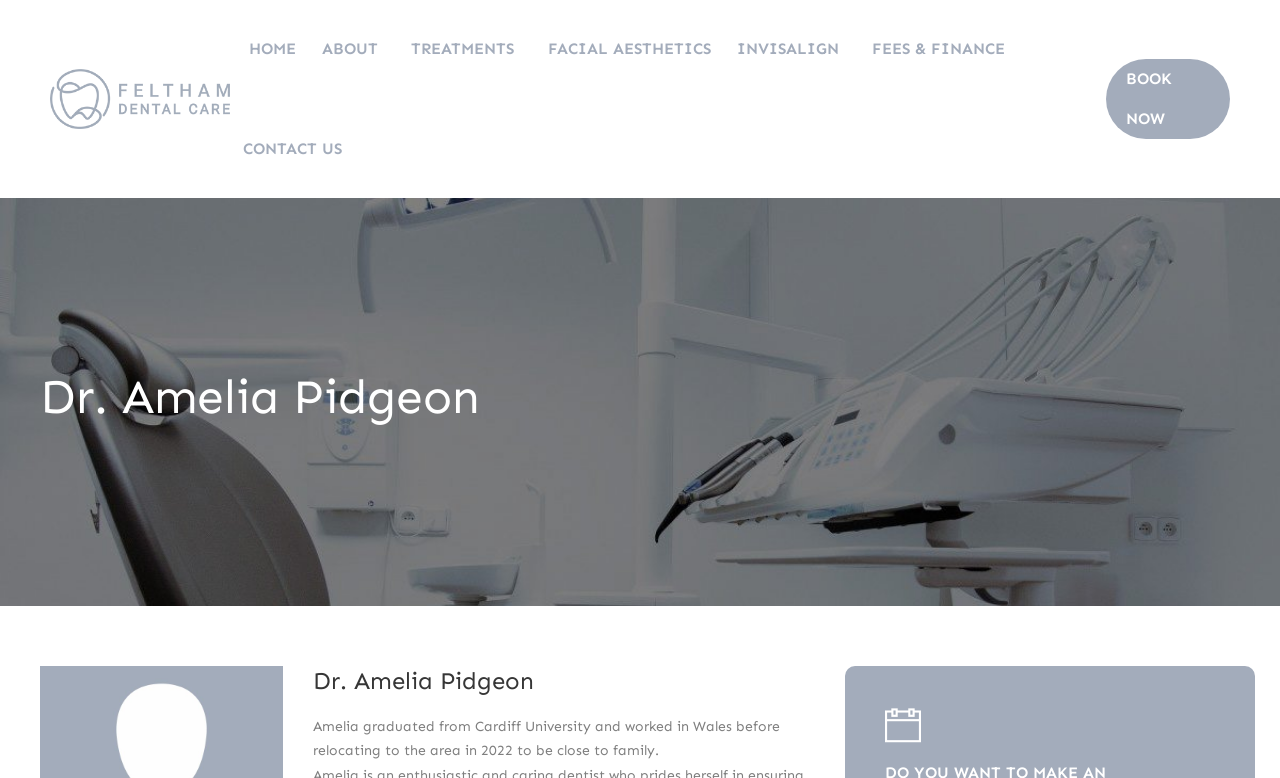Extract the top-level heading from the webpage and provide its text.

Dr. Amelia Pidgeon